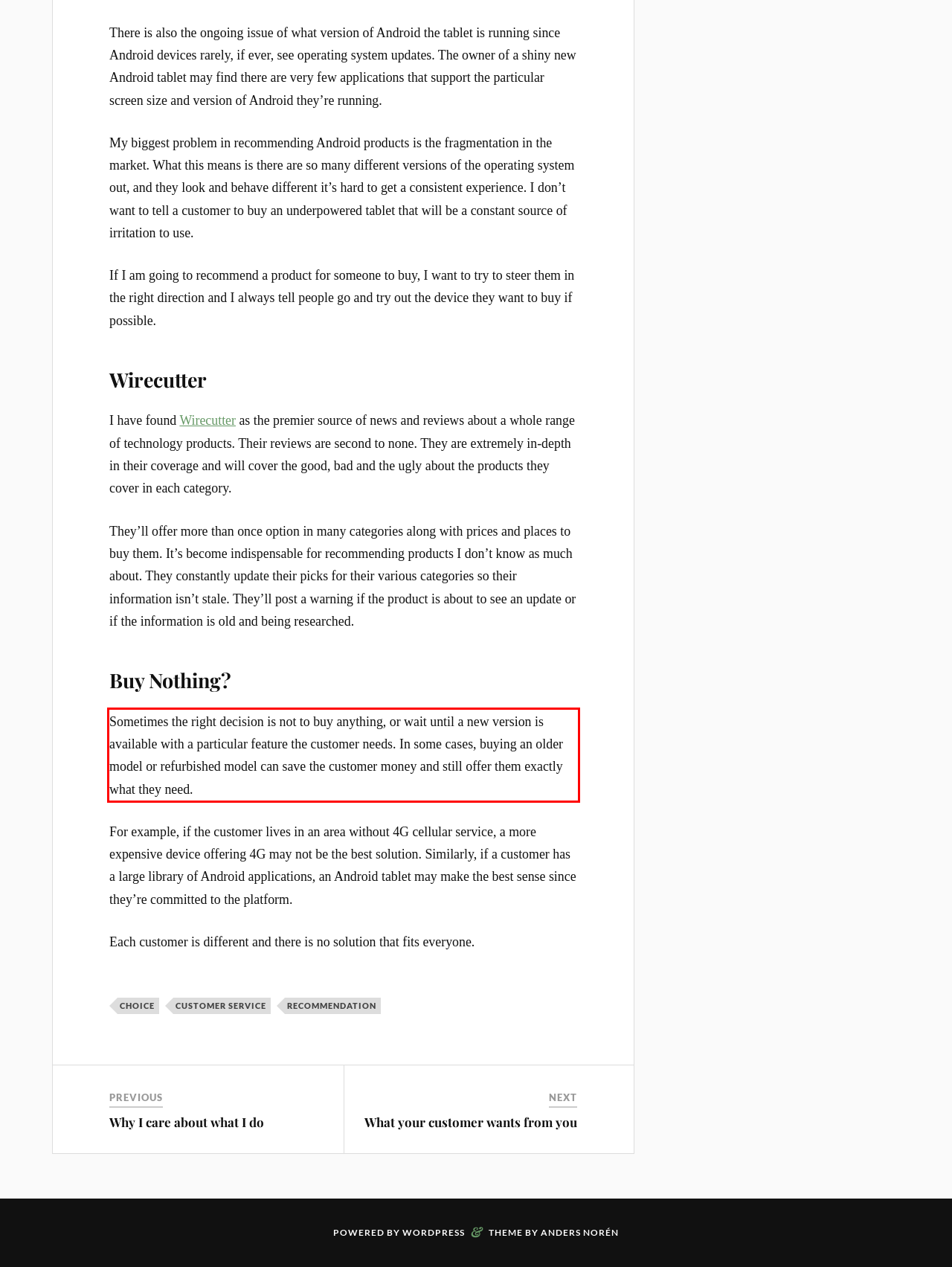Given a screenshot of a webpage with a red bounding box, please identify and retrieve the text inside the red rectangle.

Sometimes the right decision is not to buy anything, or wait until a new version is available with a particular feature the customer needs. In some cases, buying an older model or refurbished model can save the customer money and still offer them exactly what they need.